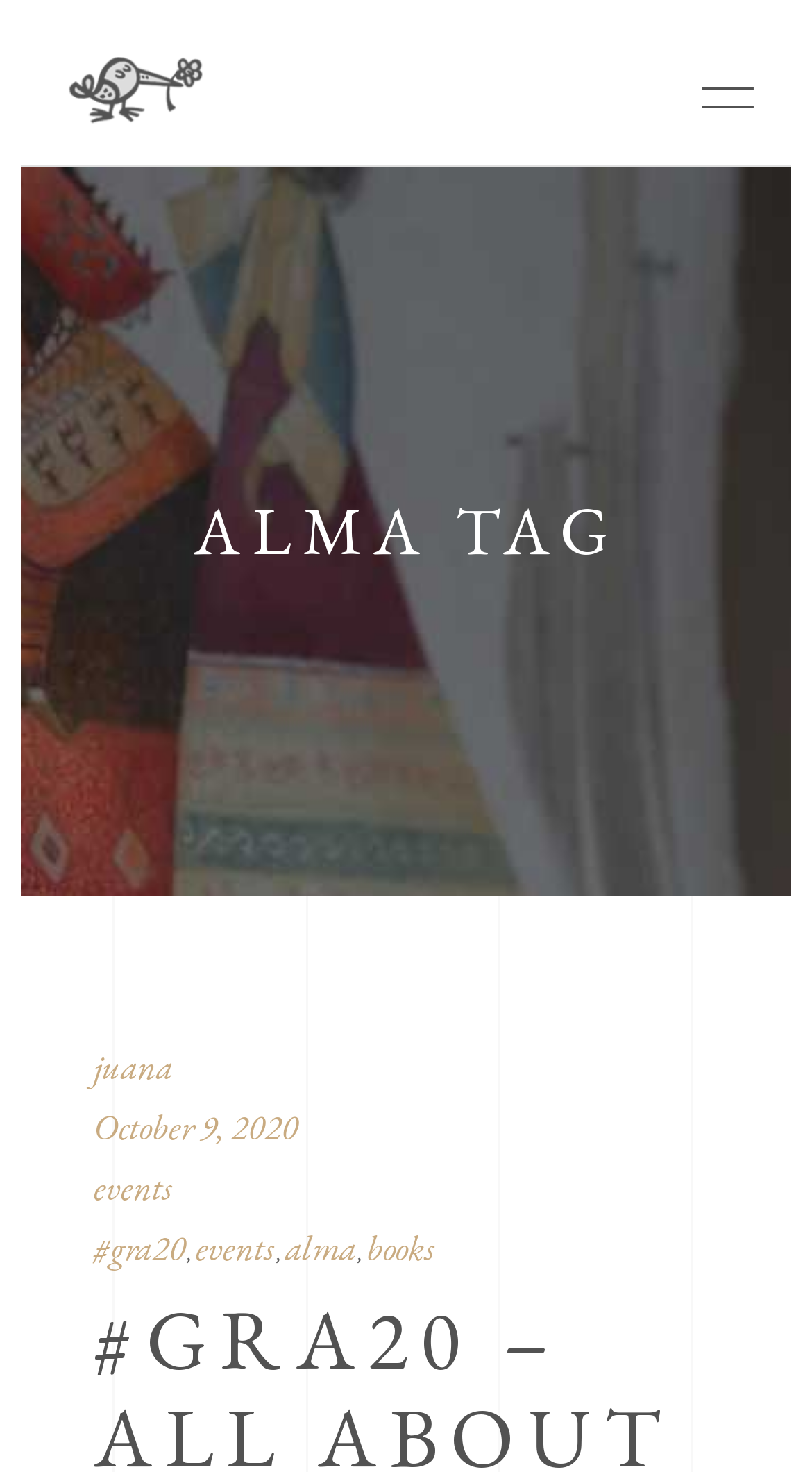What is the author's name?
Provide a detailed answer to the question using information from the image.

The author's name can be found in the link 'juana' which is located in the LayoutTable element, indicating that it is a prominent feature on the webpage.